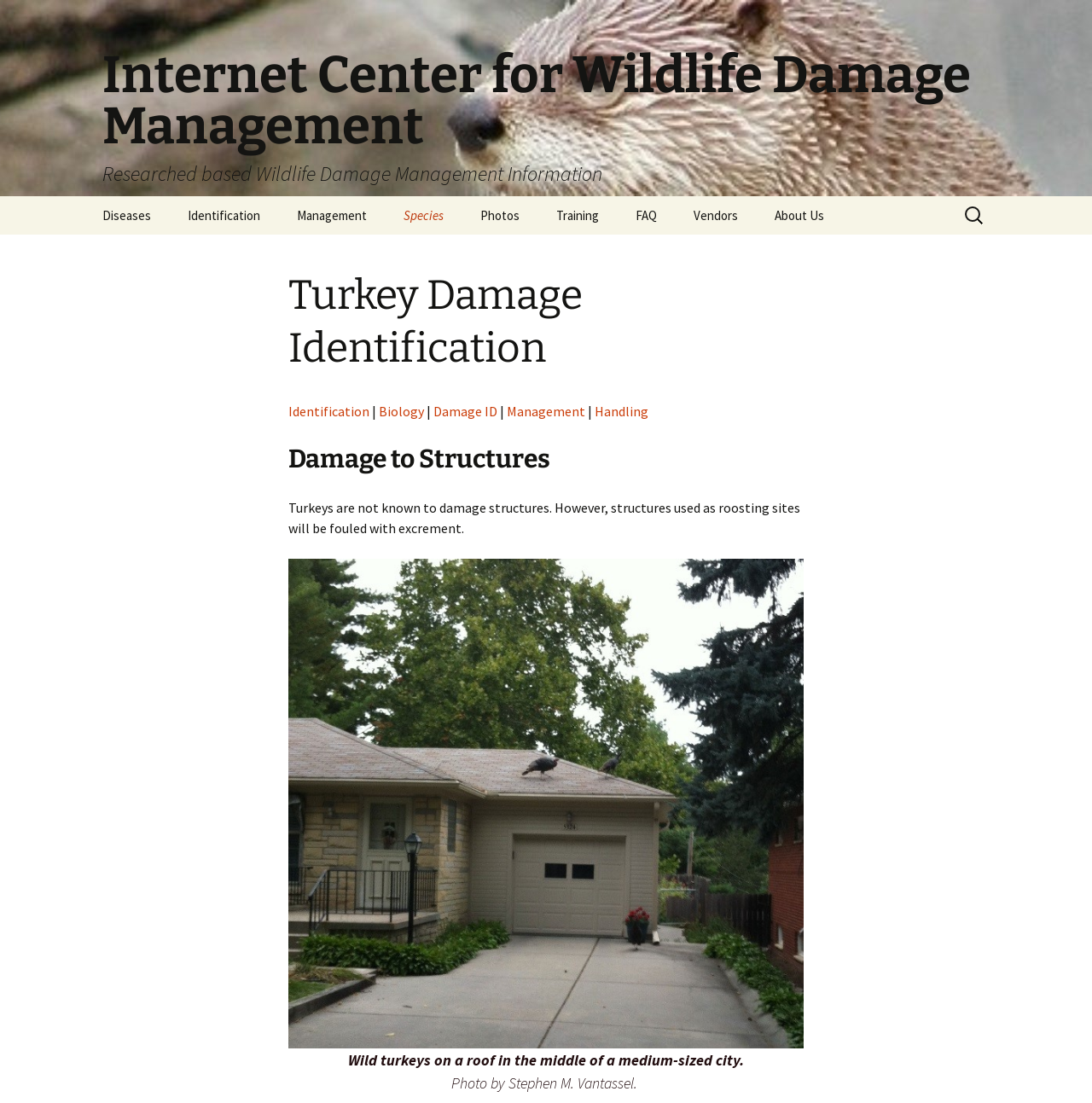Identify the text that serves as the heading for the webpage and generate it.

Internet Center for Wildlife Damage Management